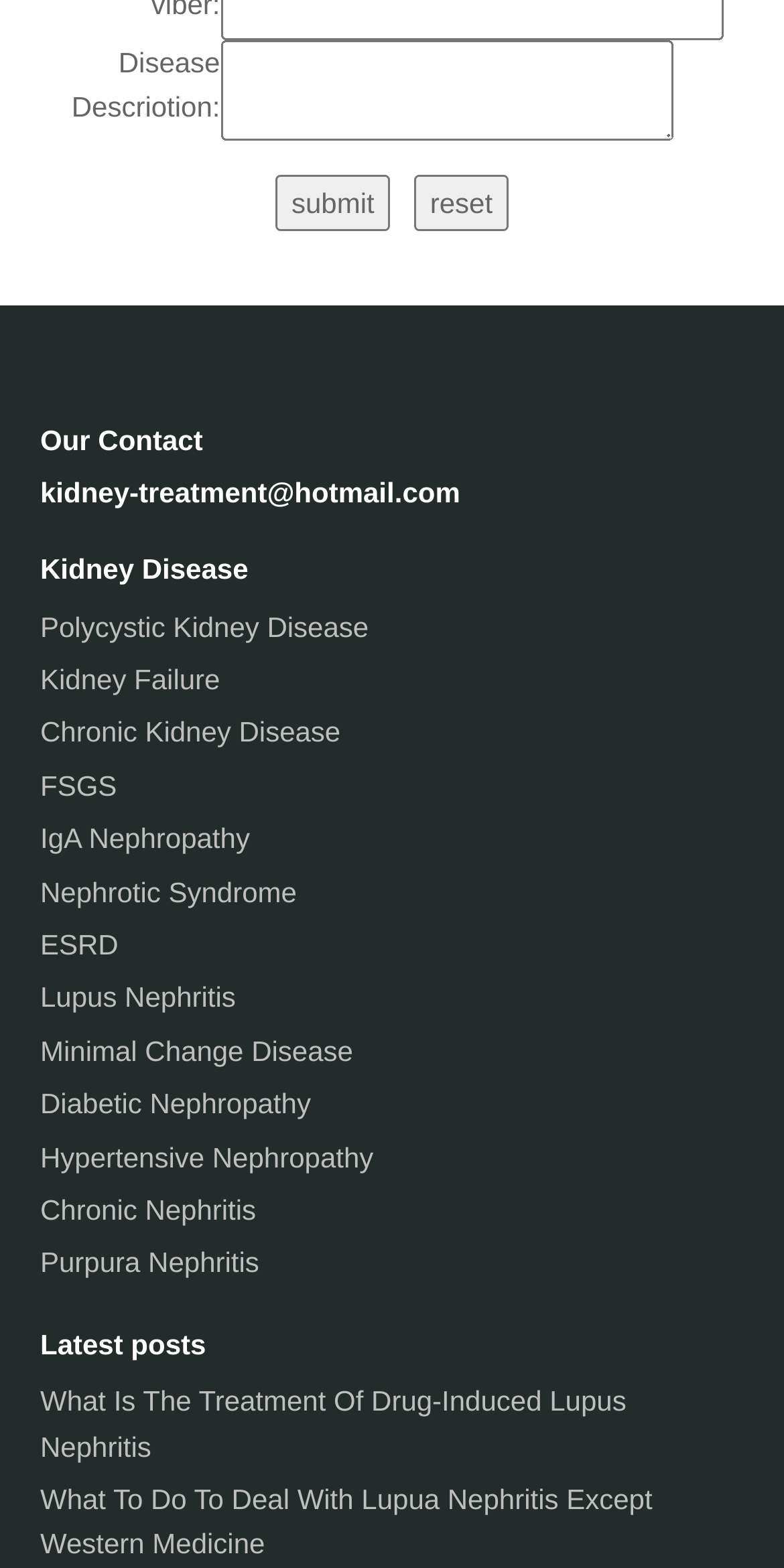Provide your answer to the question using just one word or phrase: What is the purpose of the 'reset' button?

Clear form